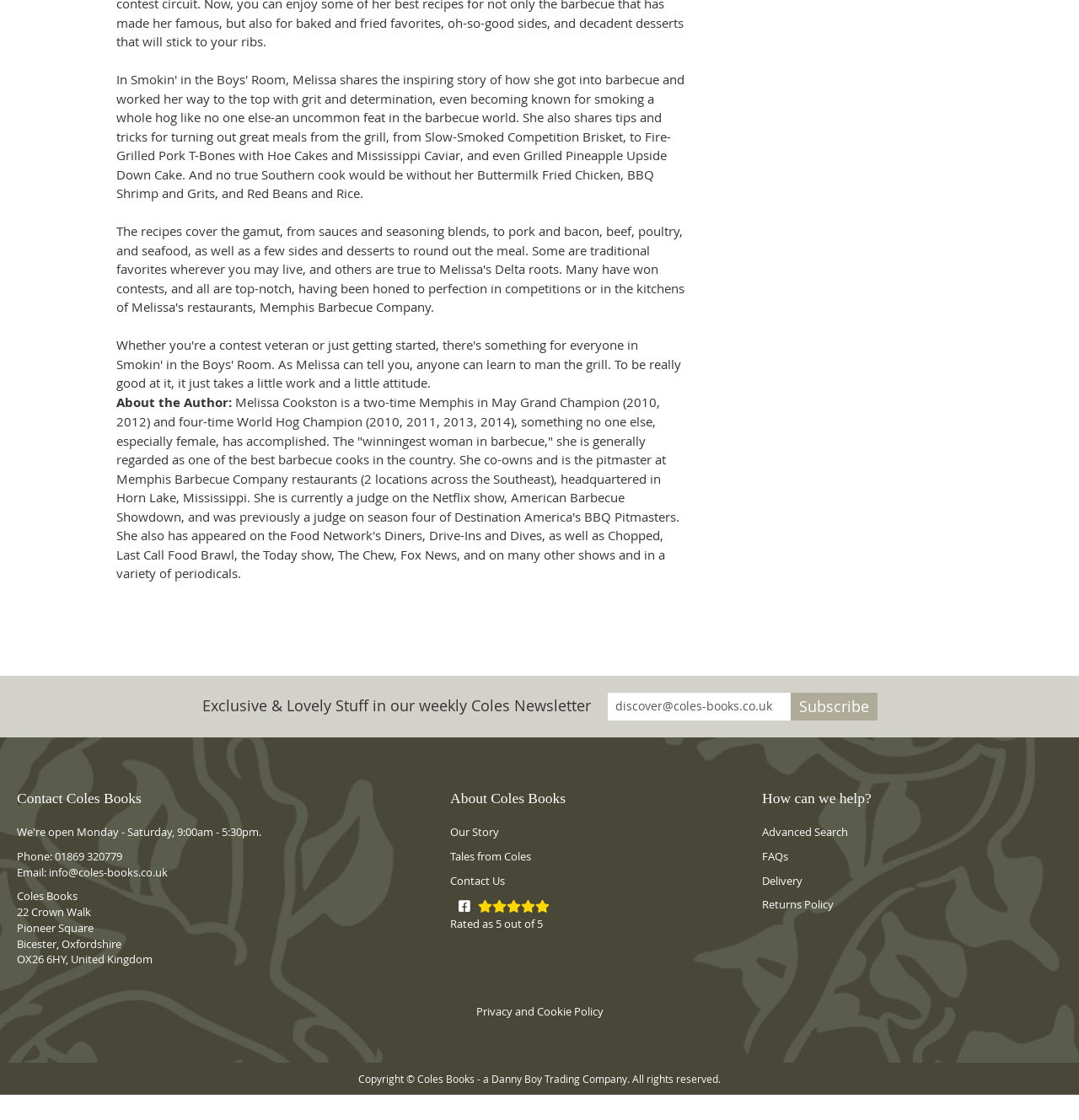Provide the bounding box coordinates of the section that needs to be clicked to accomplish the following instruction: "Contact Coles Books."

[0.016, 0.703, 0.242, 0.722]